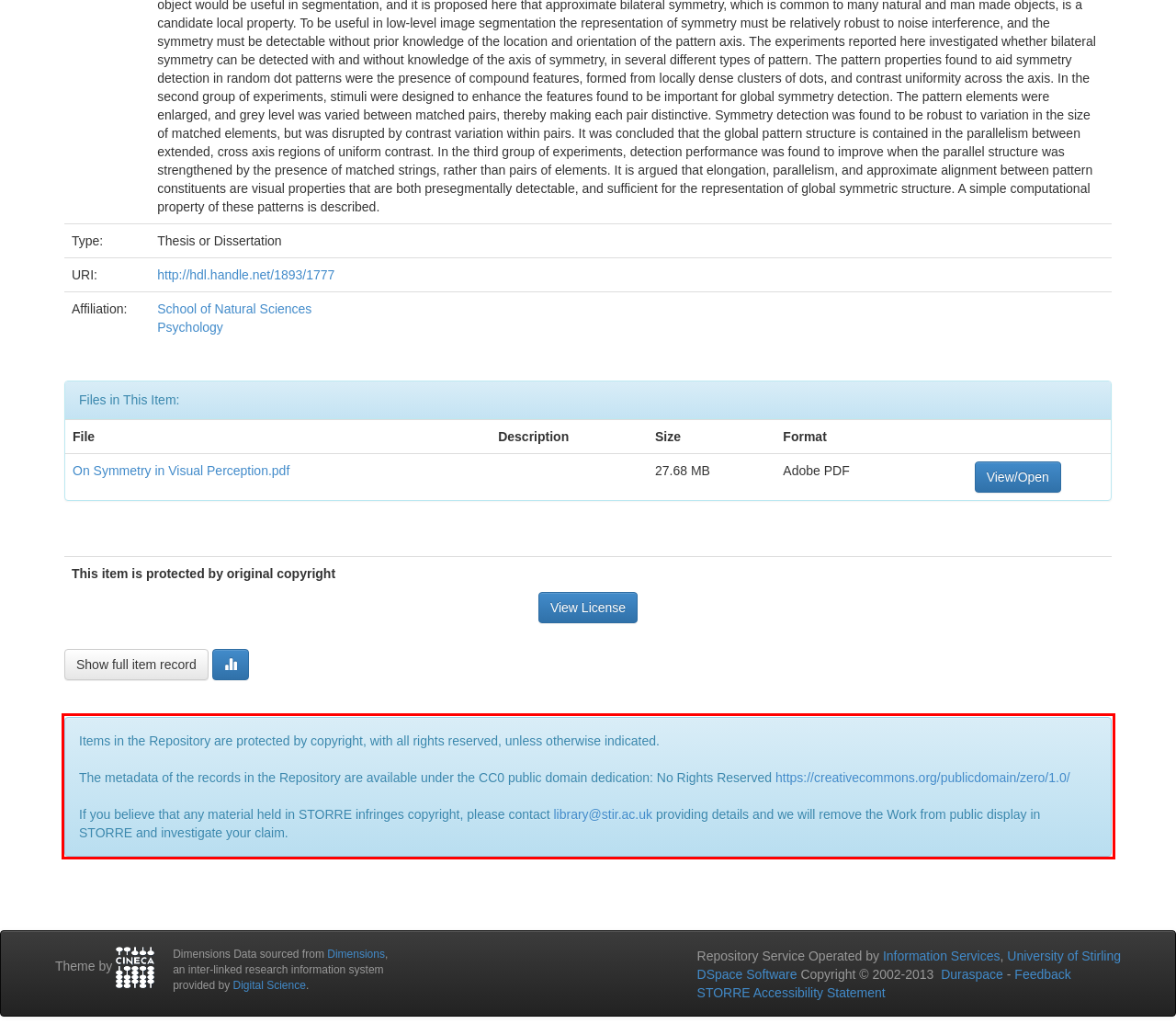You are provided with a screenshot of a webpage containing a red bounding box. Please extract the text enclosed by this red bounding box.

Items in the Repository are protected by copyright, with all rights reserved, unless otherwise indicated. The metadata of the records in the Repository are available under the CC0 public domain dedication: No Rights Reserved https://creativecommons.org/publicdomain/zero/1.0/ If you believe that any material held in STORRE infringes copyright, please contact library@stir.ac.uk providing details and we will remove the Work from public display in STORRE and investigate your claim.